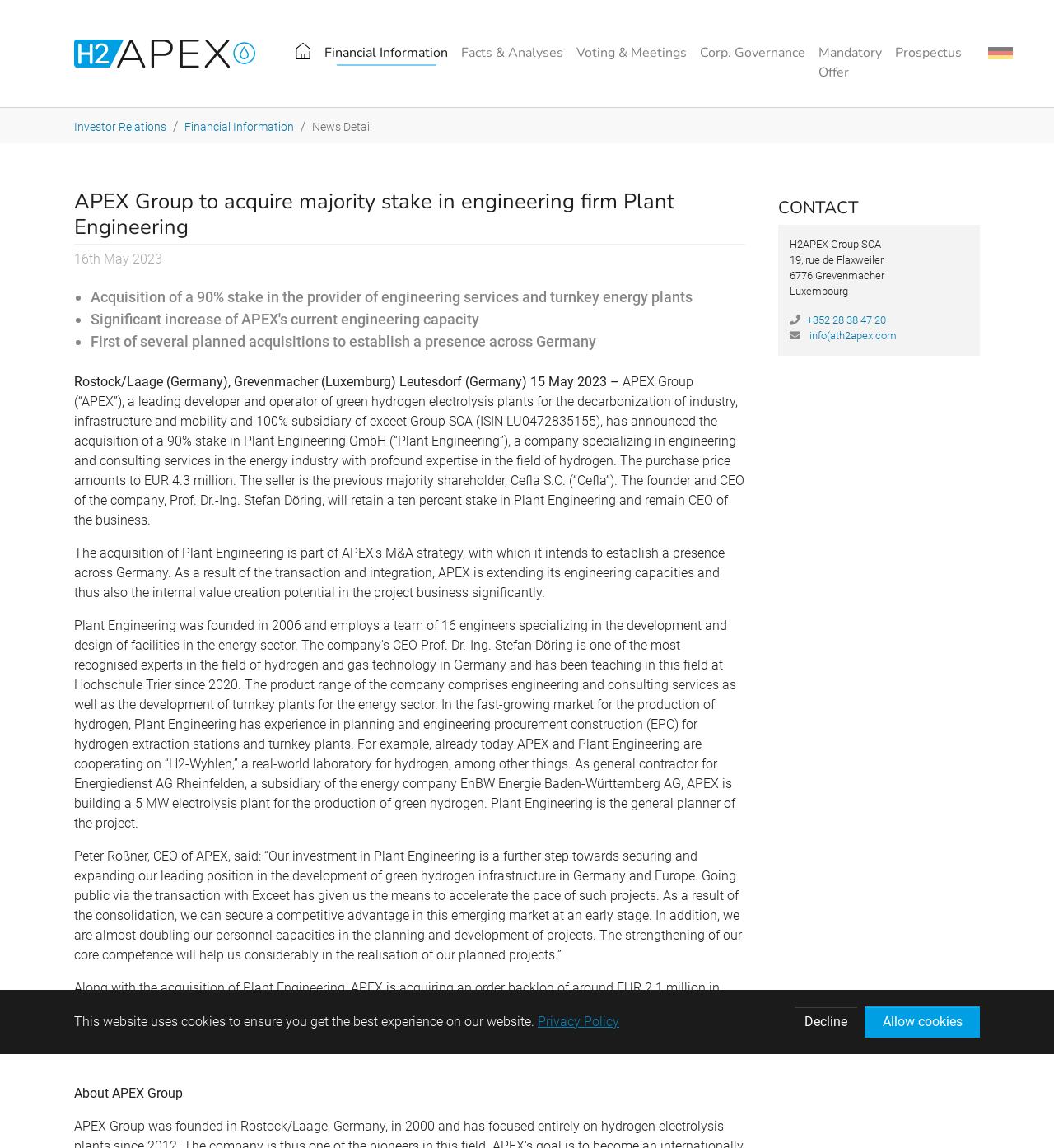Please answer the following question as detailed as possible based on the image: 
What is the order backlog of Plant Engineering in 2023?

The answer can be found in the main content of the webpage, where it is stated that 'Along with the acquisition of Plant Engineering, APEX is acquiring an order backlog of around EUR 2.1 million in sales in 2023'.